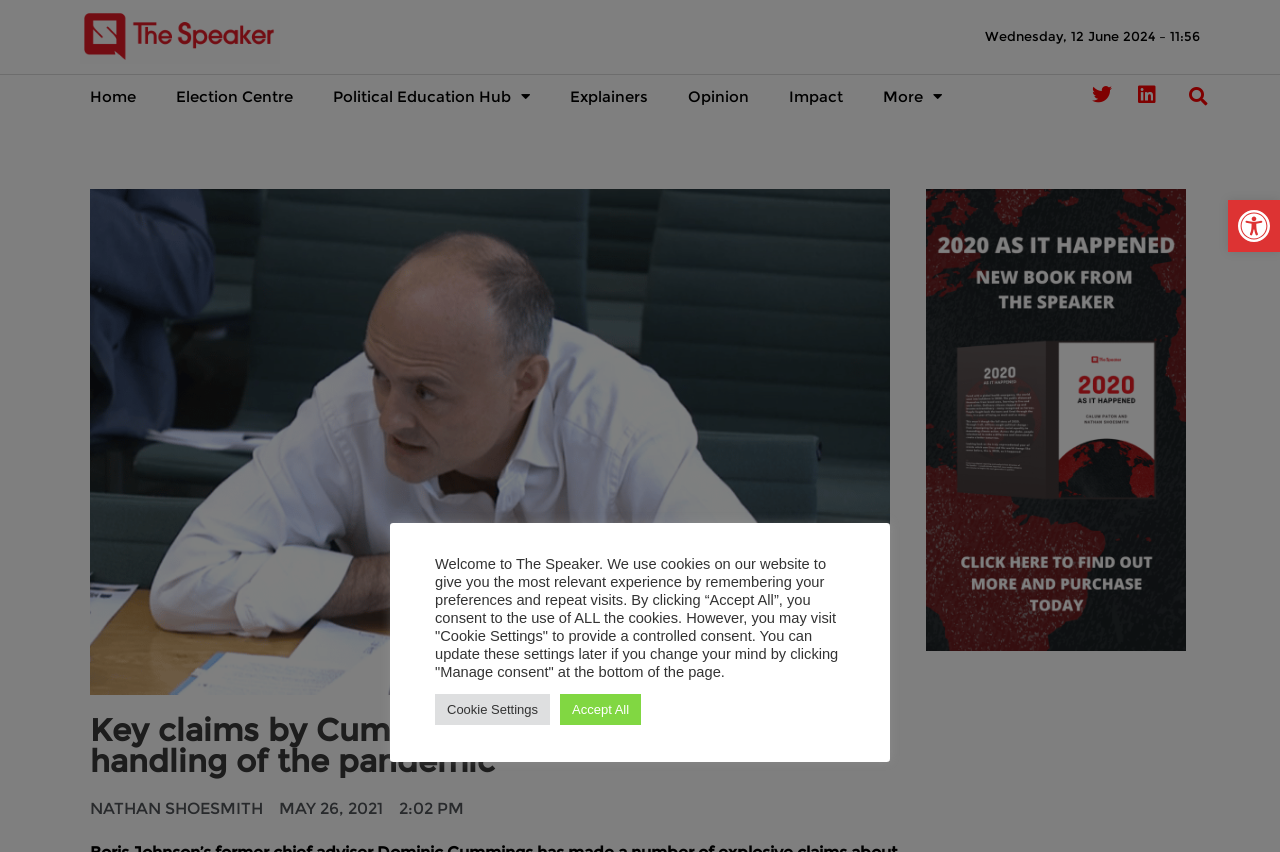Using the webpage screenshot and the element description alt="The Speaker" title="The Speaker", determine the bounding box coordinates. Specify the coordinates in the format (top-left x, top-left y, bottom-right x, bottom-right y) with values ranging from 0 to 1.

[0.062, 0.012, 0.258, 0.075]